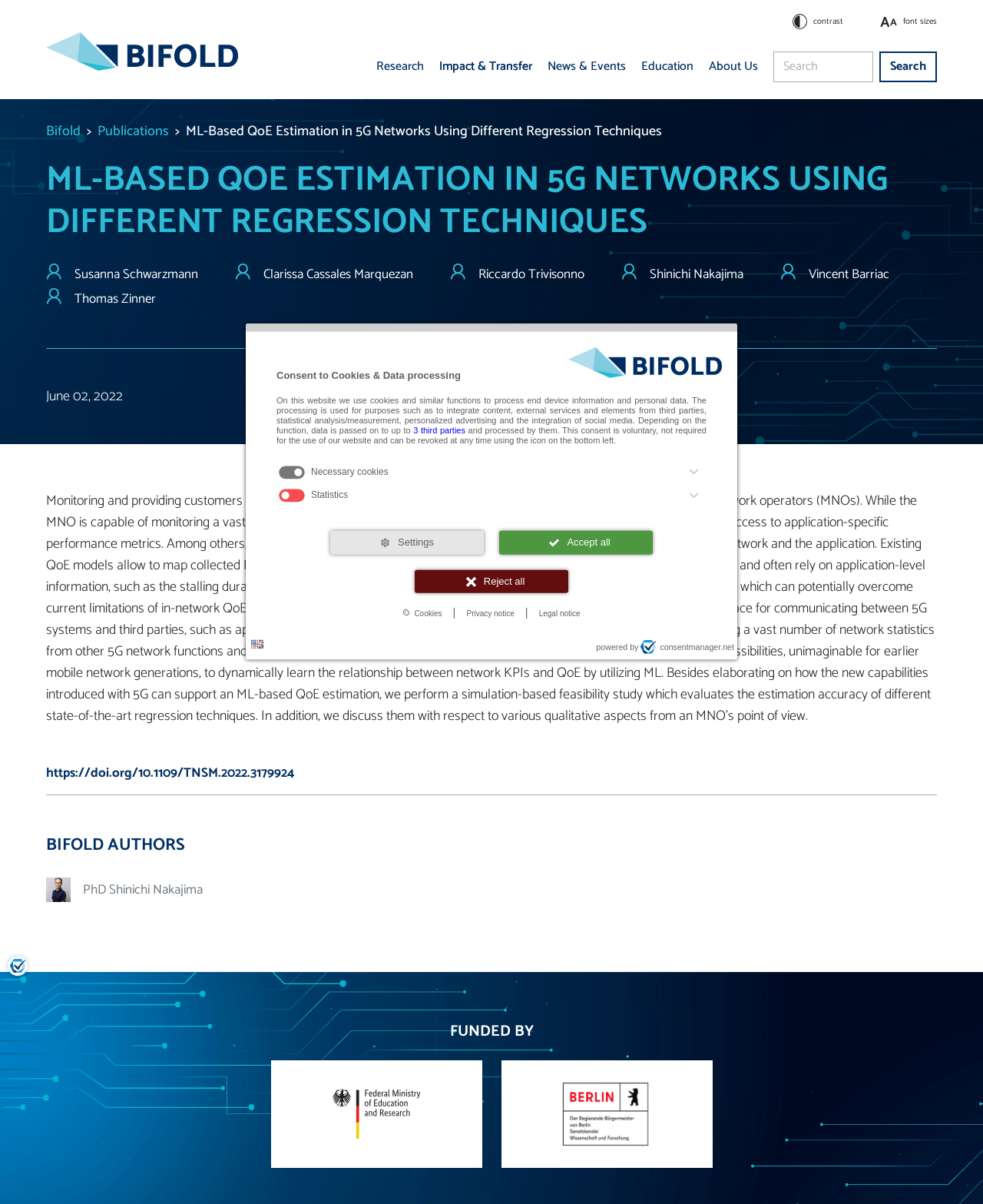What is the date of the publication?
Please ensure your answer is as detailed and informative as possible.

I found the date of the publication in the text, which is mentioned as 'June 02, 2022'.